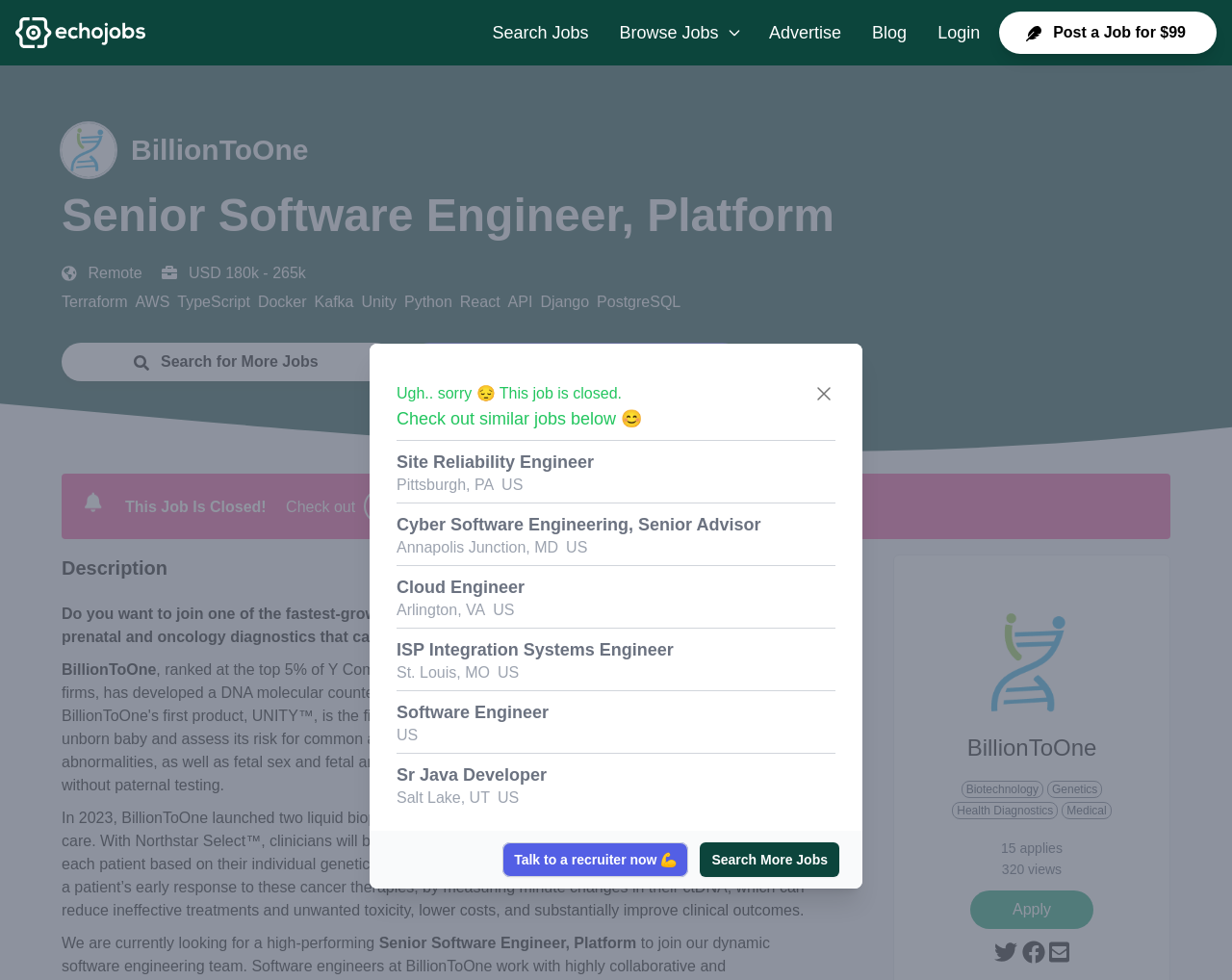With reference to the image, please provide a detailed answer to the following question: What is the job title of the job posting?

The job title can be found in the heading element with the text 'Senior Software Engineer, Platform' which is located at the top of the webpage, below the company name 'BillionToOne'.